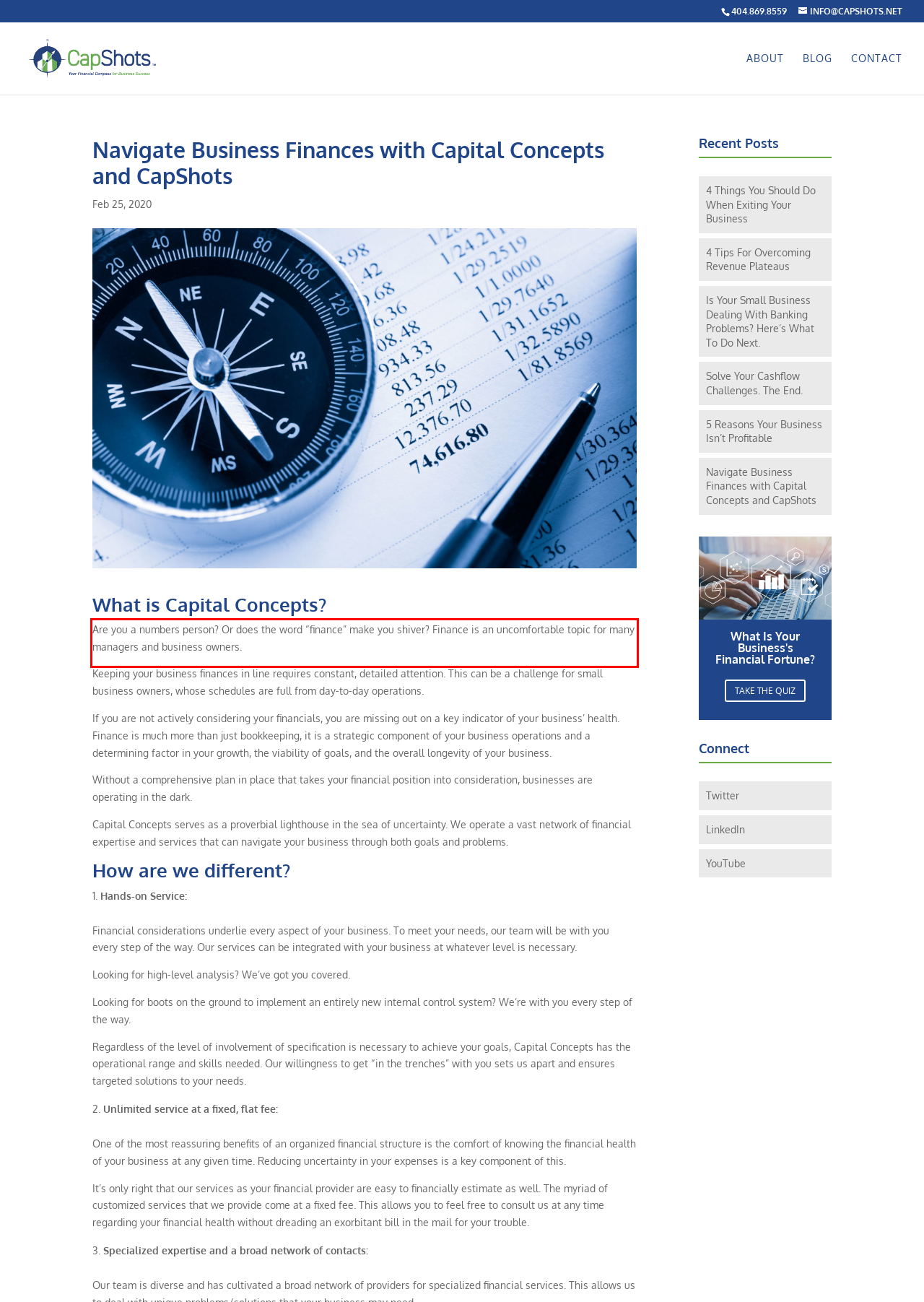Using the provided webpage screenshot, recognize the text content in the area marked by the red bounding box.

Are you a numbers person? Or does the word “finance” make you shiver? Finance is an uncomfortable topic for many managers and business owners.